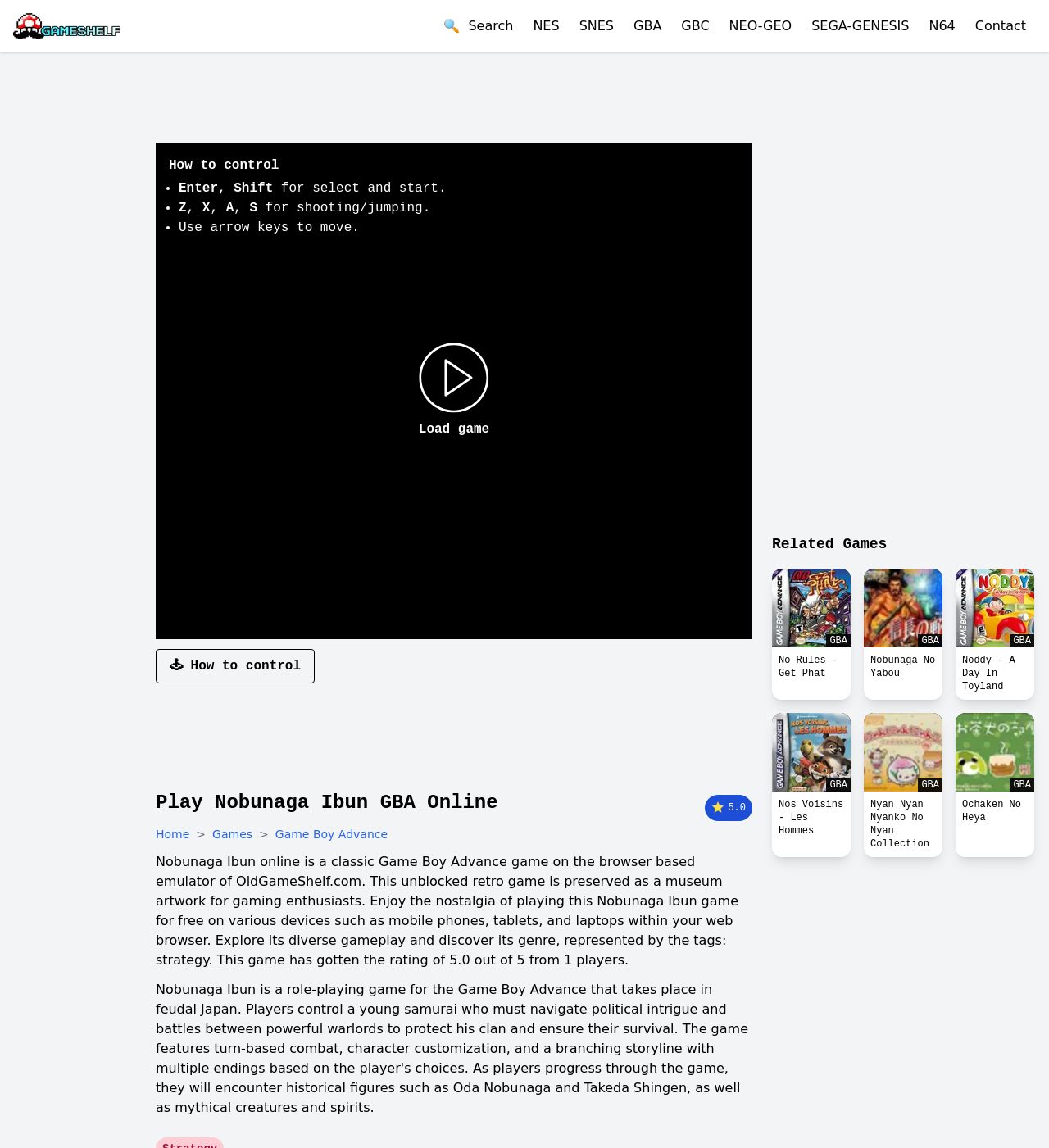Please locate the bounding box coordinates of the element that should be clicked to complete the given instruction: "go to COURSES page".

None